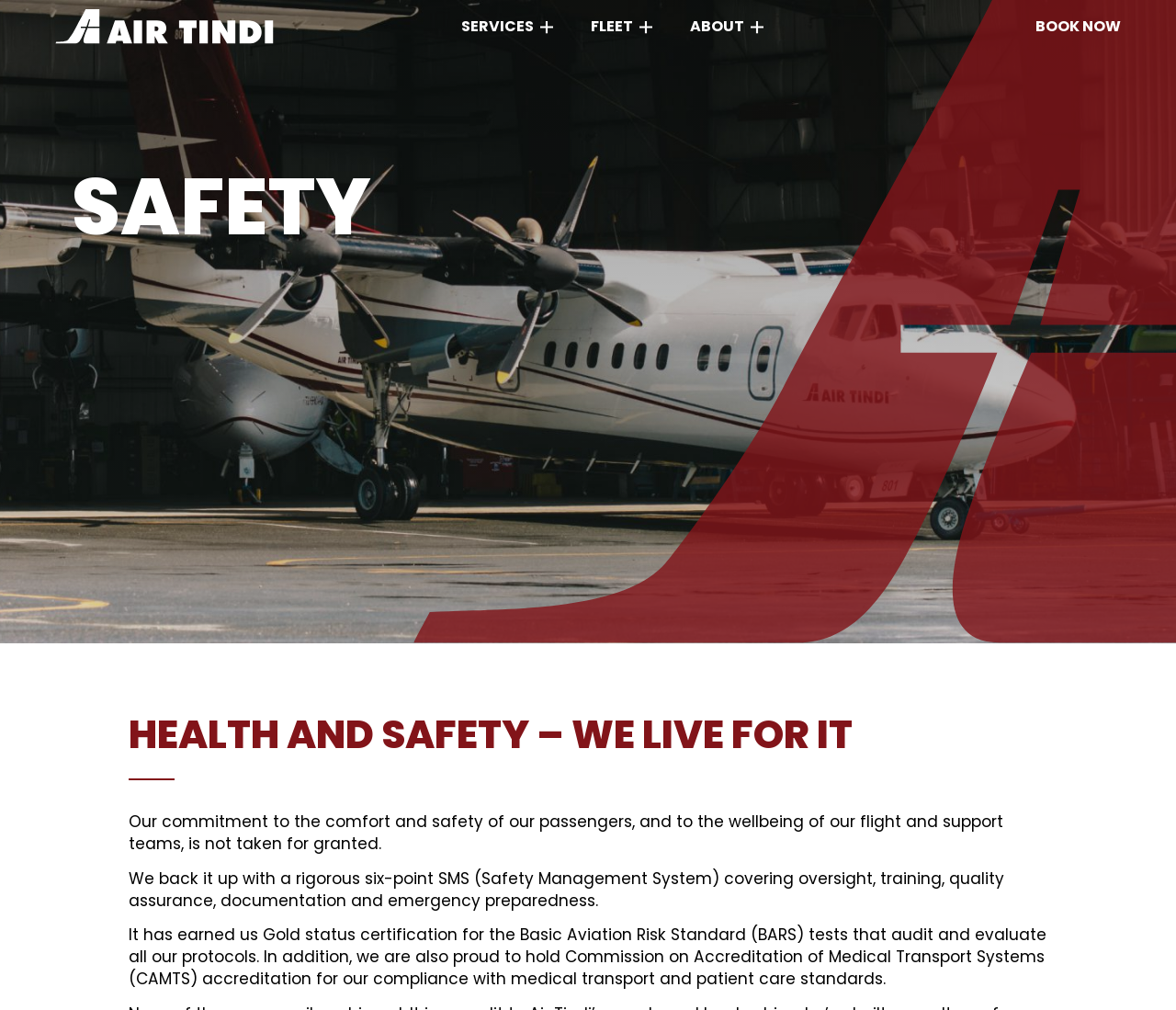Provide a short, one-word or phrase answer to the question below:
What type of services does Air Tindi offer?

Charter, Scheduled Flights, Cargo